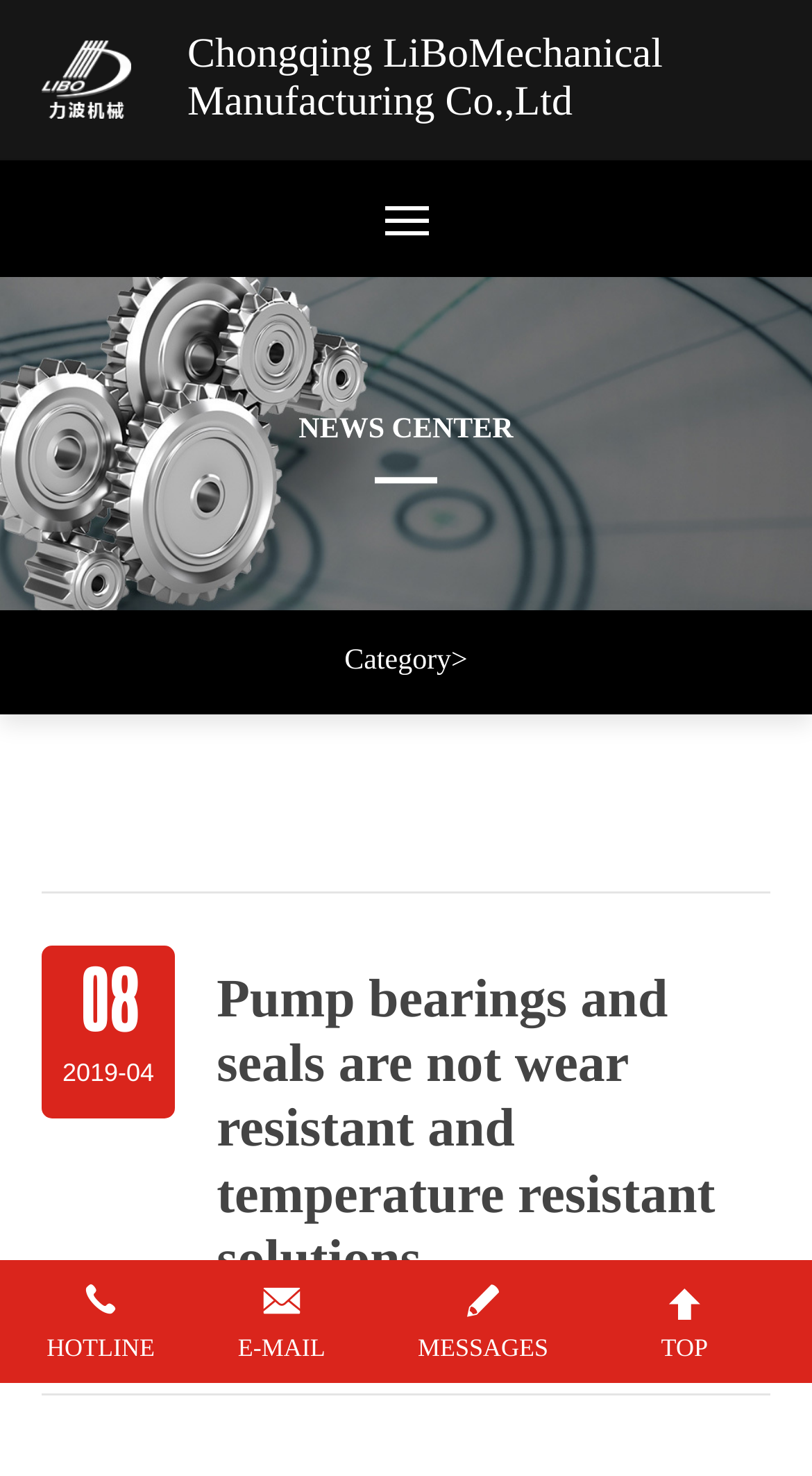What is the icon next to 'HOTLINE'?
Based on the image, provide your answer in one word or phrase.

